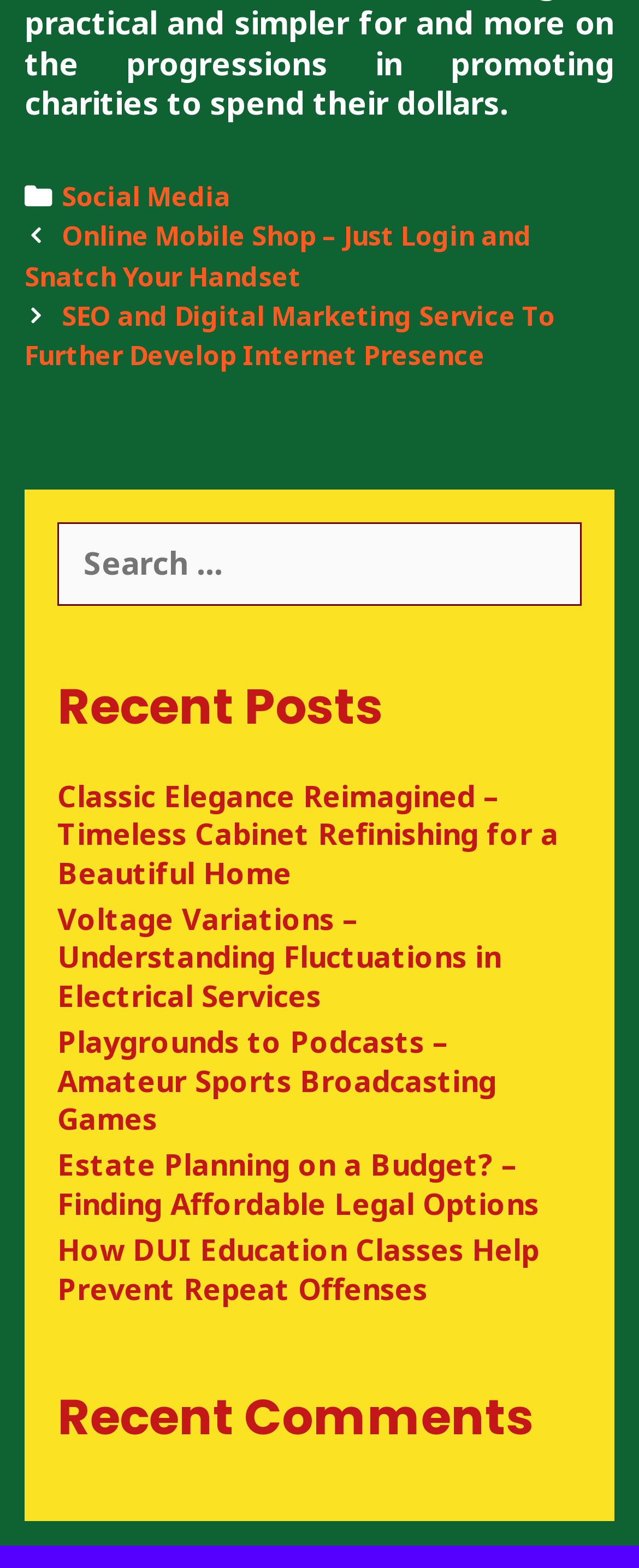Please reply to the following question with a single word or a short phrase:
What is the category of the first post?

Classic Elegance